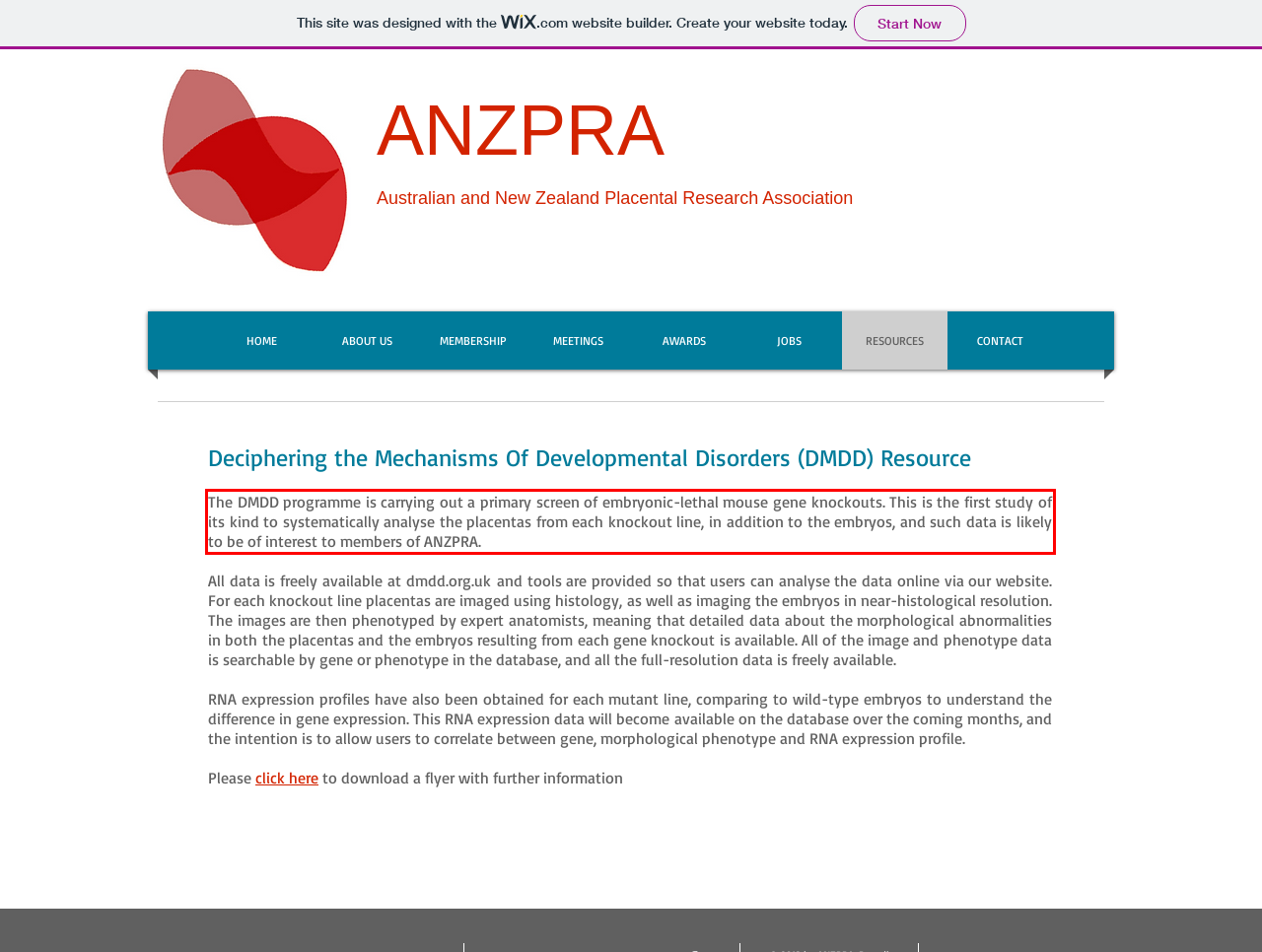With the given screenshot of a webpage, locate the red rectangle bounding box and extract the text content using OCR.

The DMDD programme is carrying out a primary screen of embryonic-lethal mouse gene knockouts. This is the first study of its kind to systematically analyse the placentas from each knockout line, in addition to the embryos, and such data is likely to be of interest to members of ANZPRA.